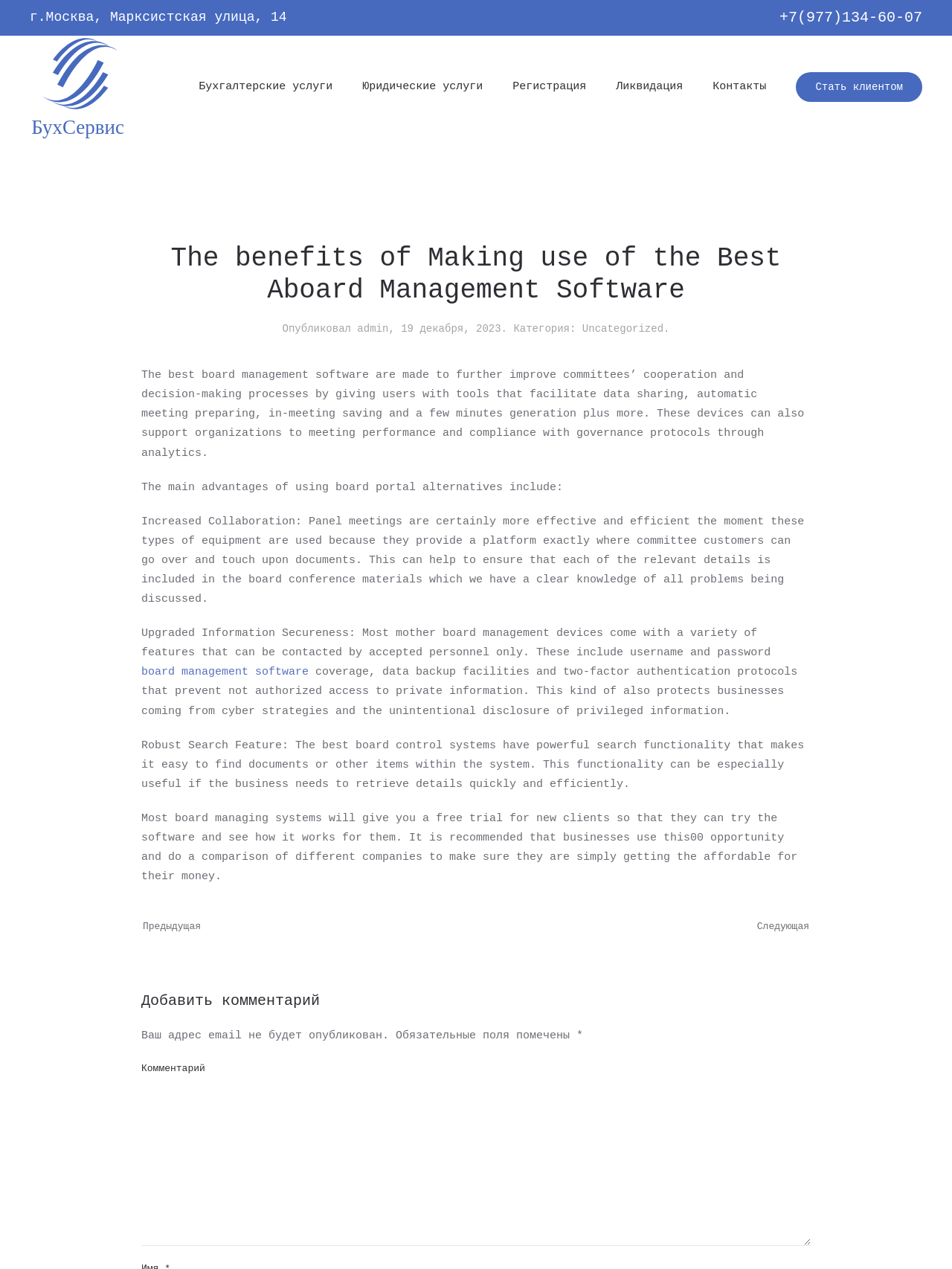Respond to the following question with a brief word or phrase:
What is the required field in the comment form?

Комментарий